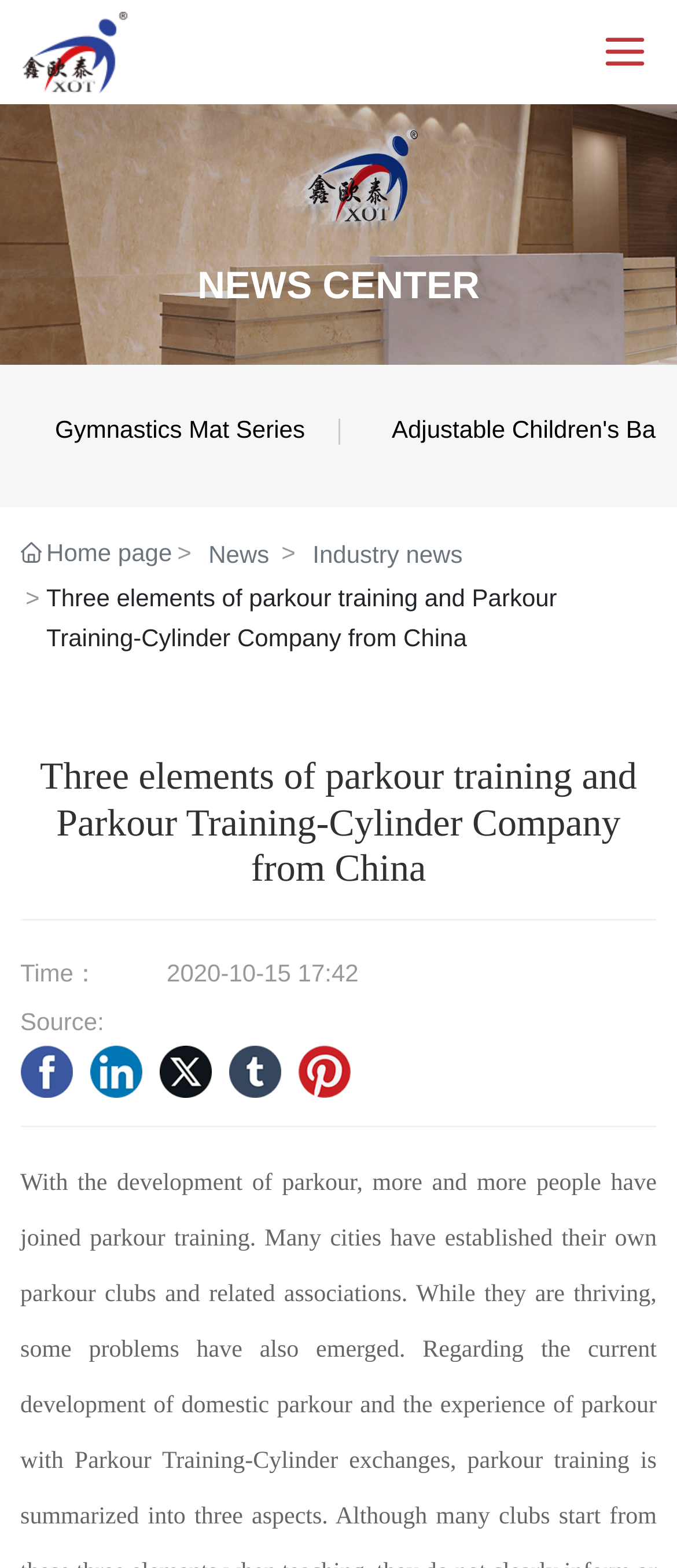Describe in detail what you see on the webpage.

The webpage appears to be about Parkour Training-Cylinder Company from China, specifically Hebei Xinoutai Teaching Equipment Manufacturing Co., Ltd. At the top left corner, there is a logo image with the text "XOT" and a link to the company's website. Below the logo, there is a horizontal image spanning the entire width of the page.

The main content of the webpage is divided into two sections. On the left side, there are several links to different pages, including "NEWS CENTER", "Gymnastics Mat Series", "Home page", "News", and "Industry news". Each link has a corresponding image or icon.

On the right side, there is a heading that reads "Three elements of parkour training and Parkour Training-Cylinder Company from China". Below the heading, there is a paragraph of text that discusses the development of parkour and the emergence of problems in the sport. The text is followed by a horizontal separator line.

Further down the page, there are several social media links, including Facebook, Linkedin, Twitter, Tumblr, and Pinterest, each with its corresponding icon. Below the social media links, there is another horizontal separator line.

The main content of the webpage continues with a discussion about parkour training, including the use of parkour training cylinders. The text is divided into several paragraphs, with headings and subheadings that break up the content. There are no images in this section, but there are several links to other pages or resources.